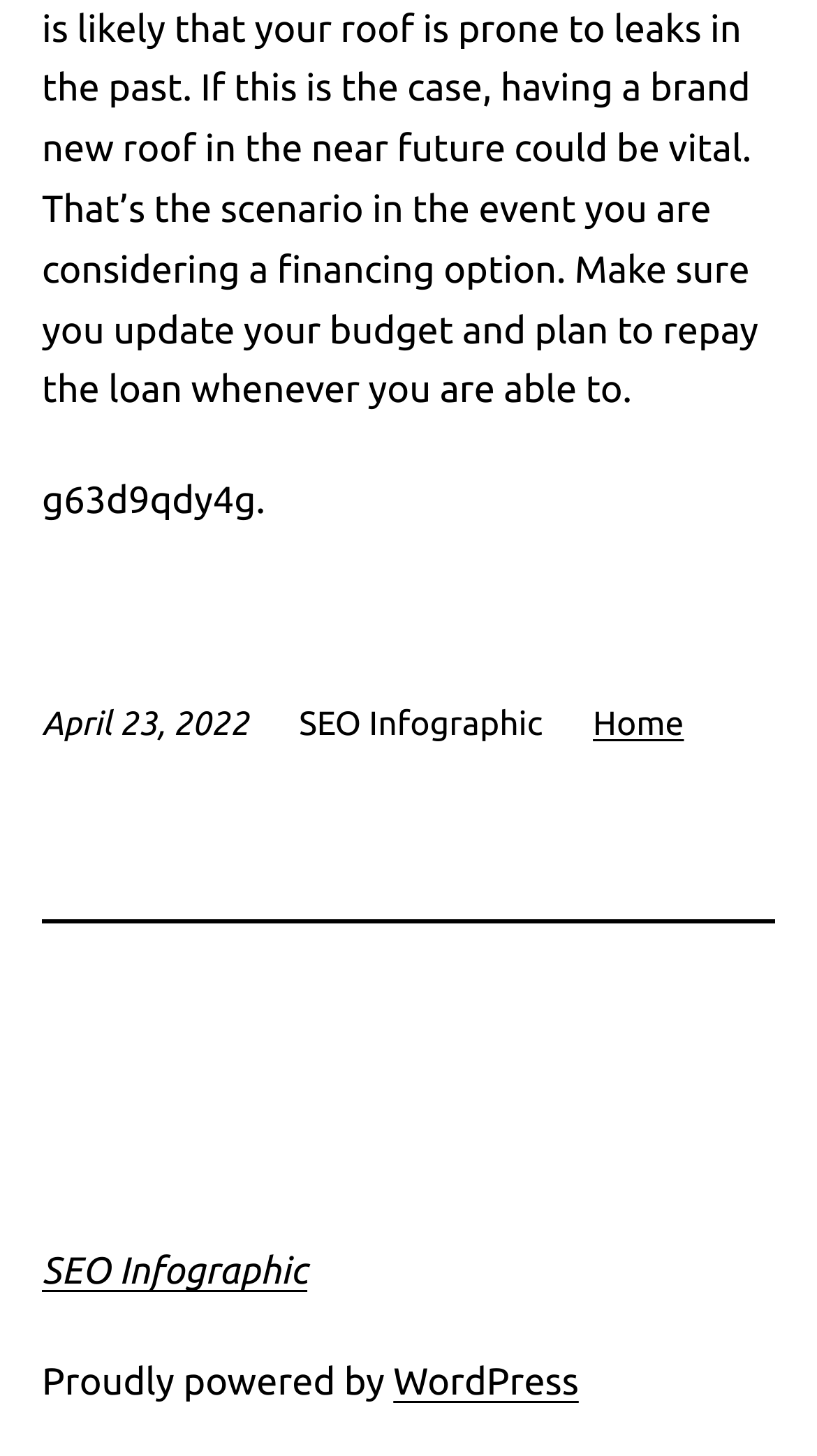Find the bounding box coordinates for the HTML element described in this sentence: "SEO Infographic". Provide the coordinates as four float numbers between 0 and 1, in the format [left, top, right, bottom].

[0.051, 0.859, 0.376, 0.888]